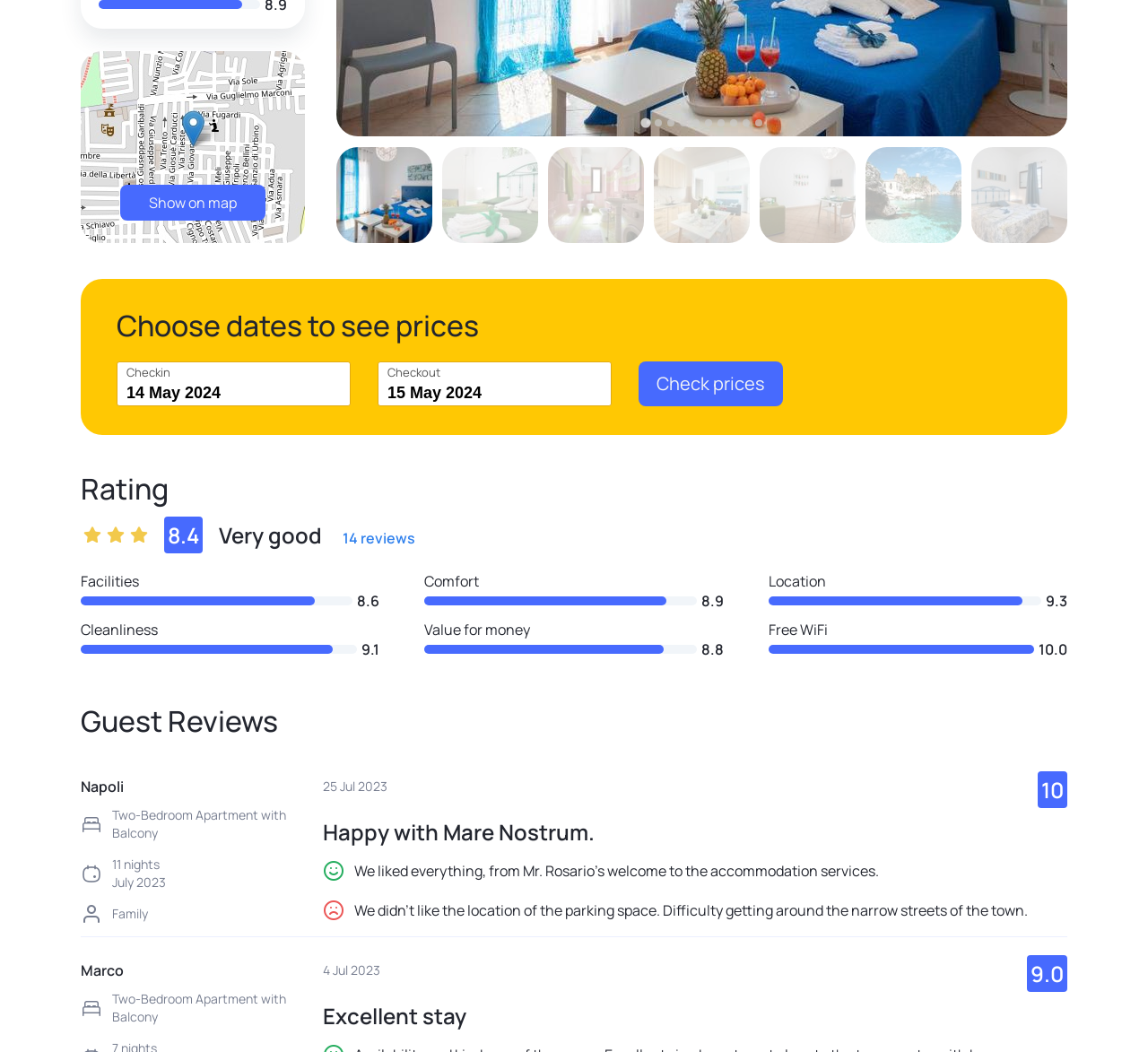Identify the bounding box of the UI component described as: "aria-label="Go to slide 1"".

[0.293, 0.14, 0.93, 0.231]